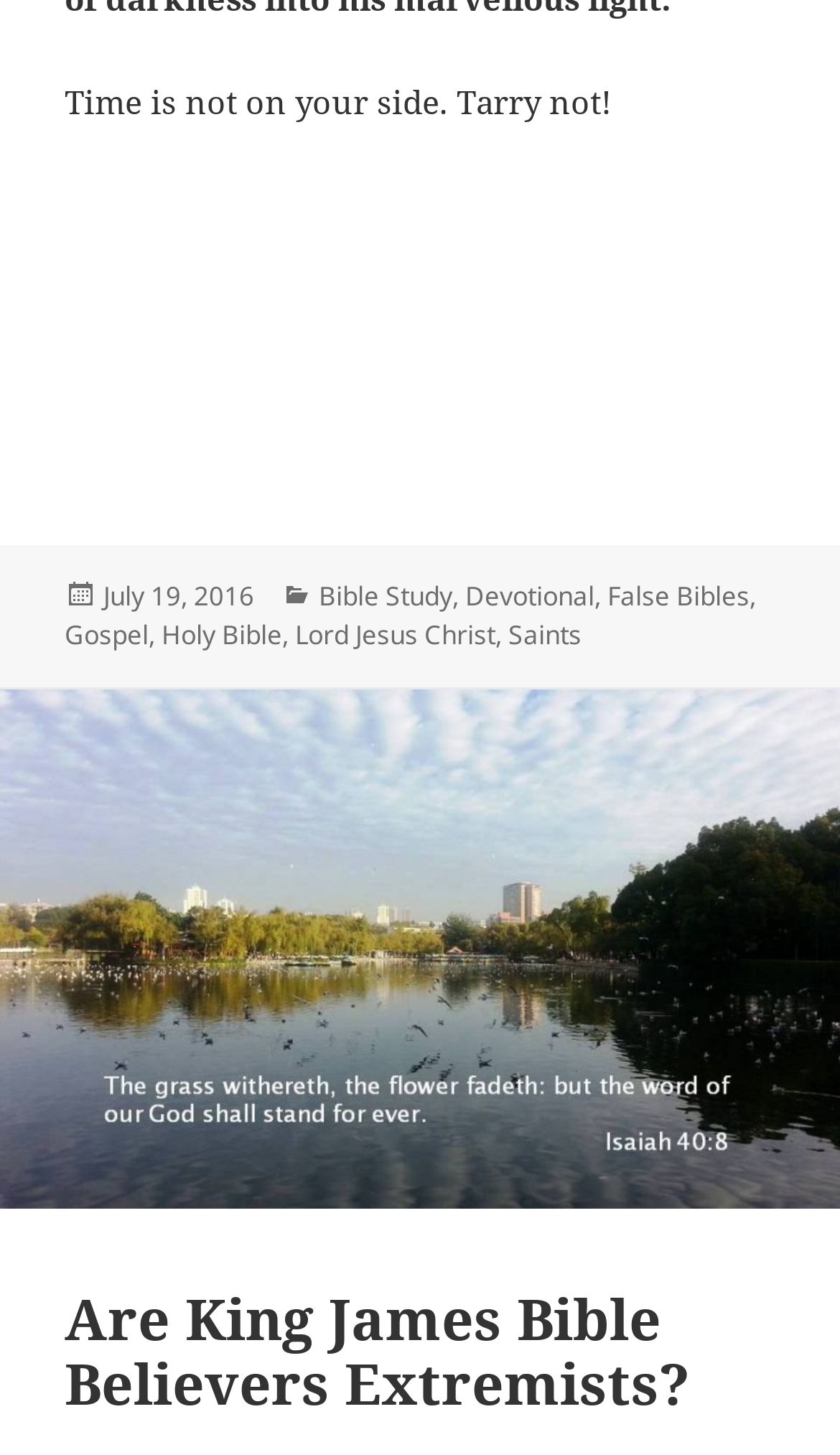Provide the bounding box coordinates for the area that should be clicked to complete the instruction: "Click the link to read the post dated July 19, 2016".

[0.123, 0.397, 0.303, 0.423]